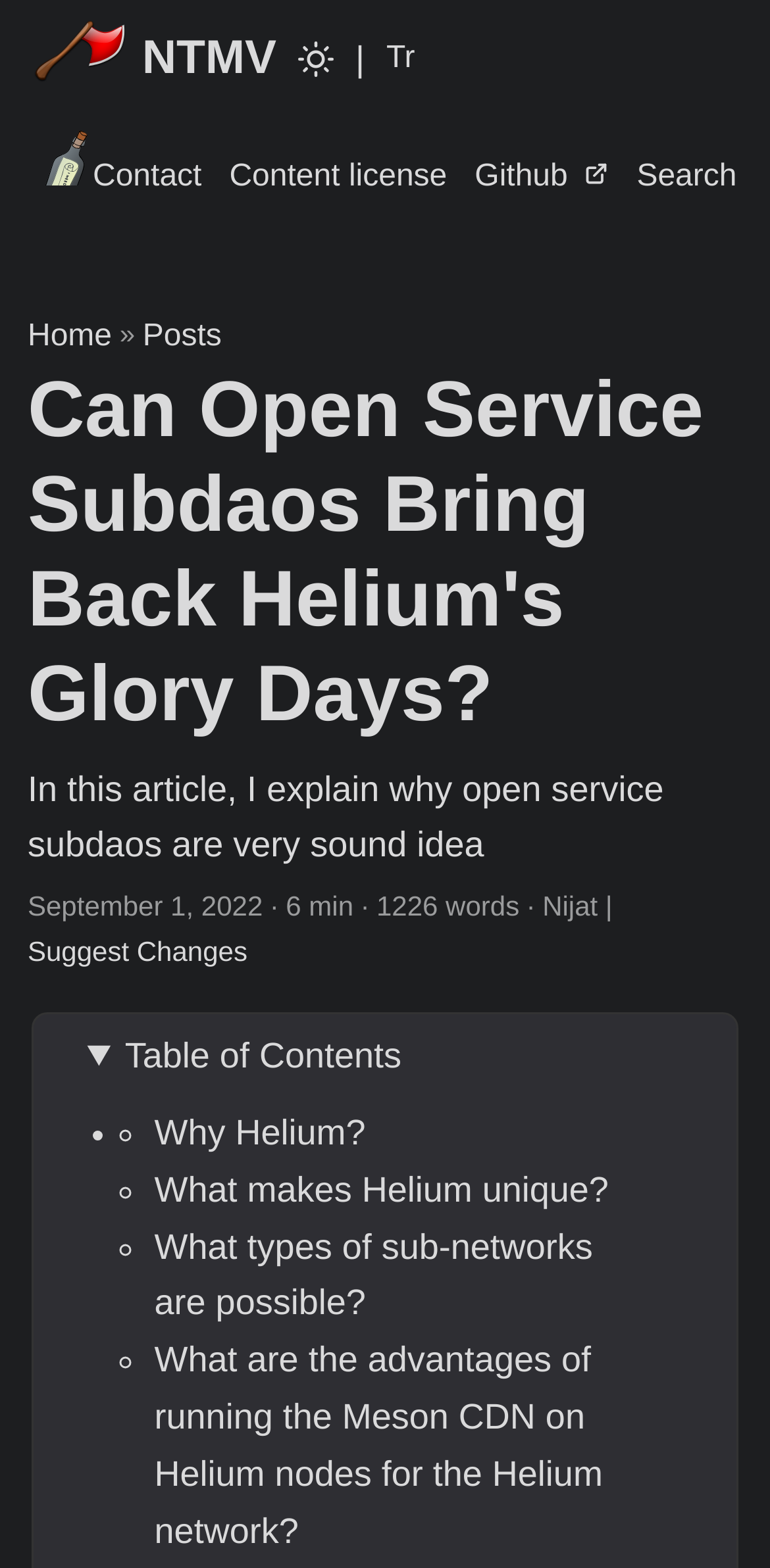Please determine the bounding box coordinates of the element's region to click for the following instruction: "View table of contents".

[0.113, 0.656, 0.938, 0.692]